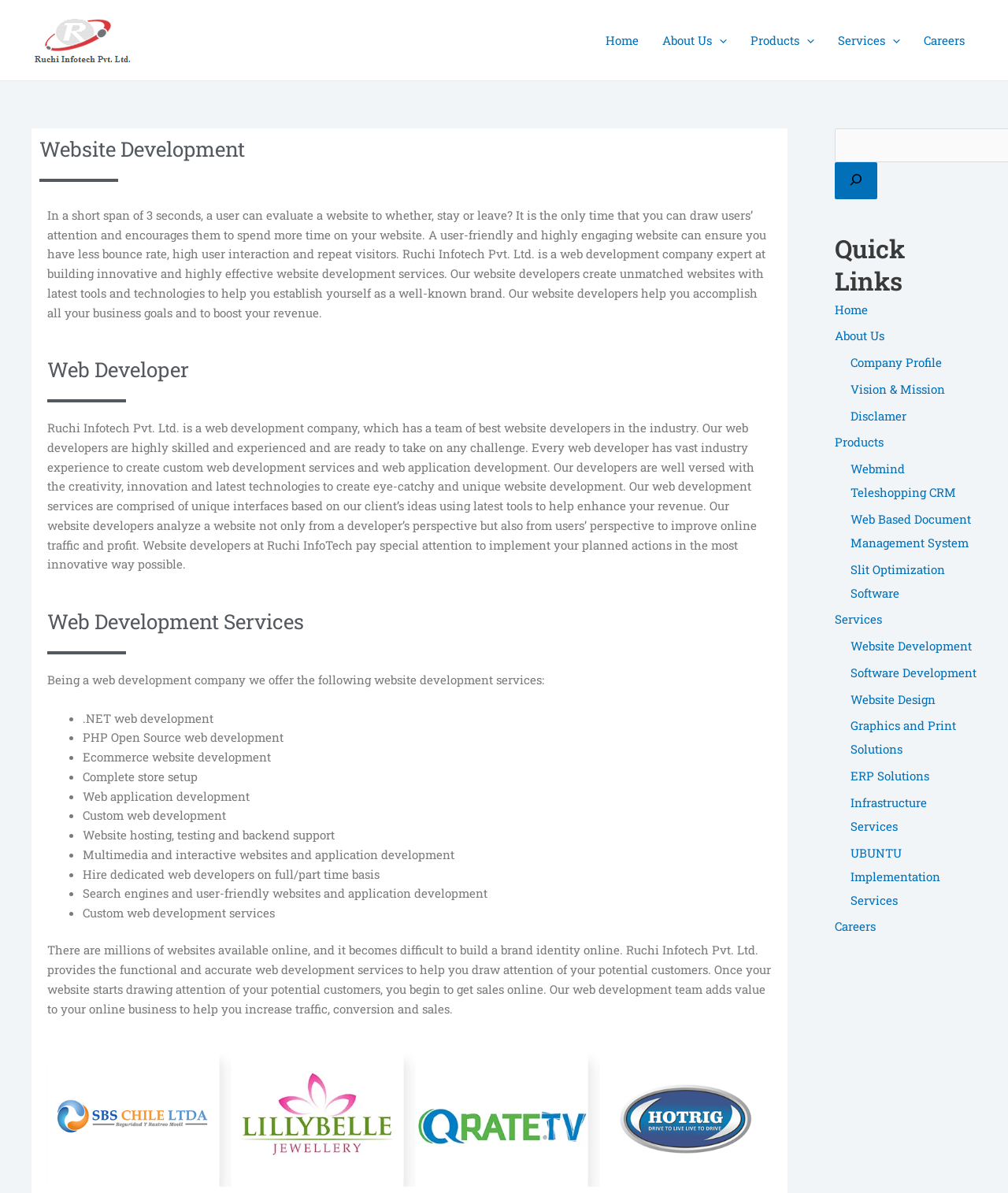Provide the bounding box coordinates for the area that should be clicked to complete the instruction: "Go to the Careers page".

[0.905, 0.011, 0.969, 0.057]